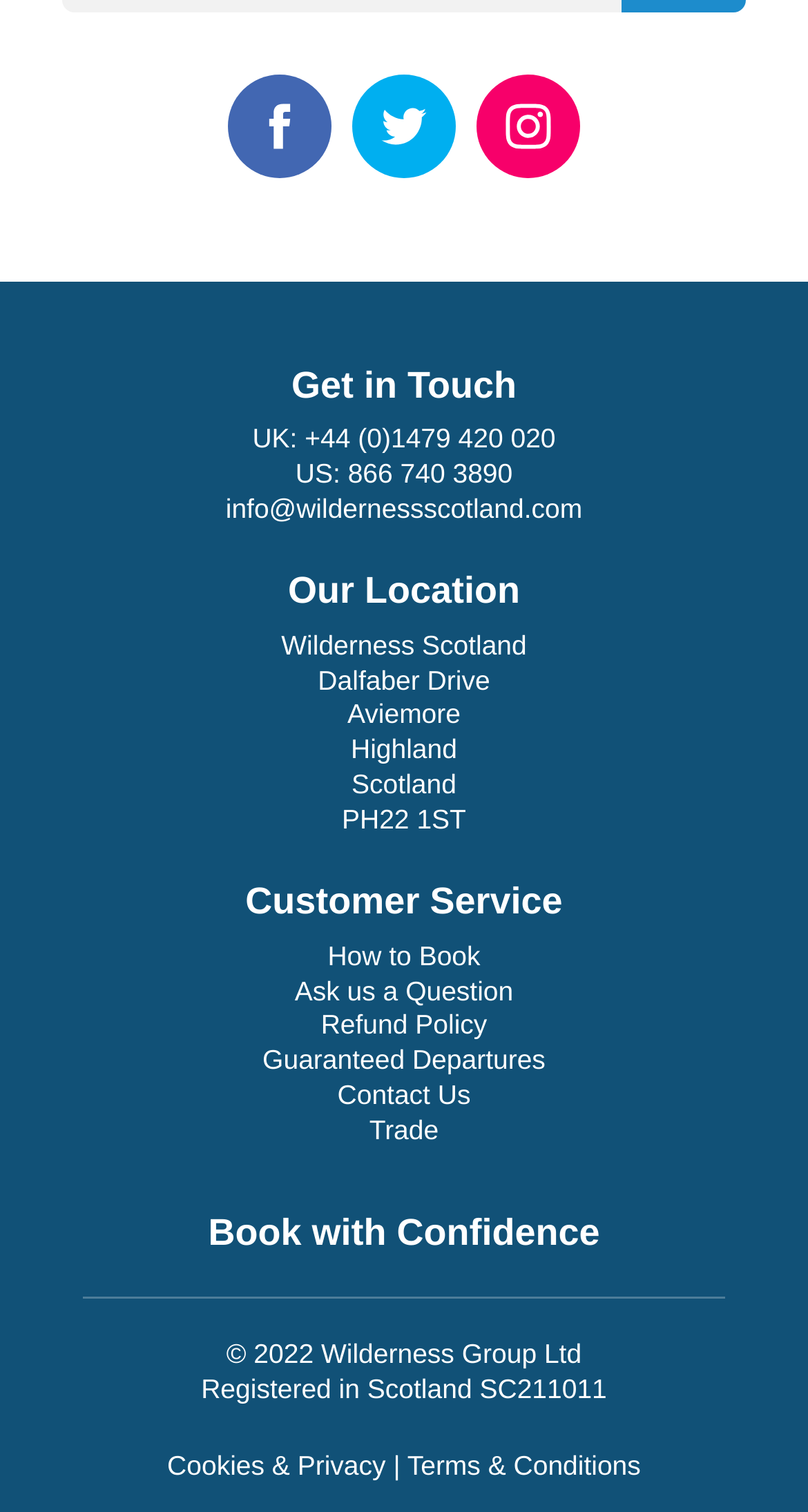Use a single word or phrase to answer the following:
What types of activities can be selected?

Outdoor activities